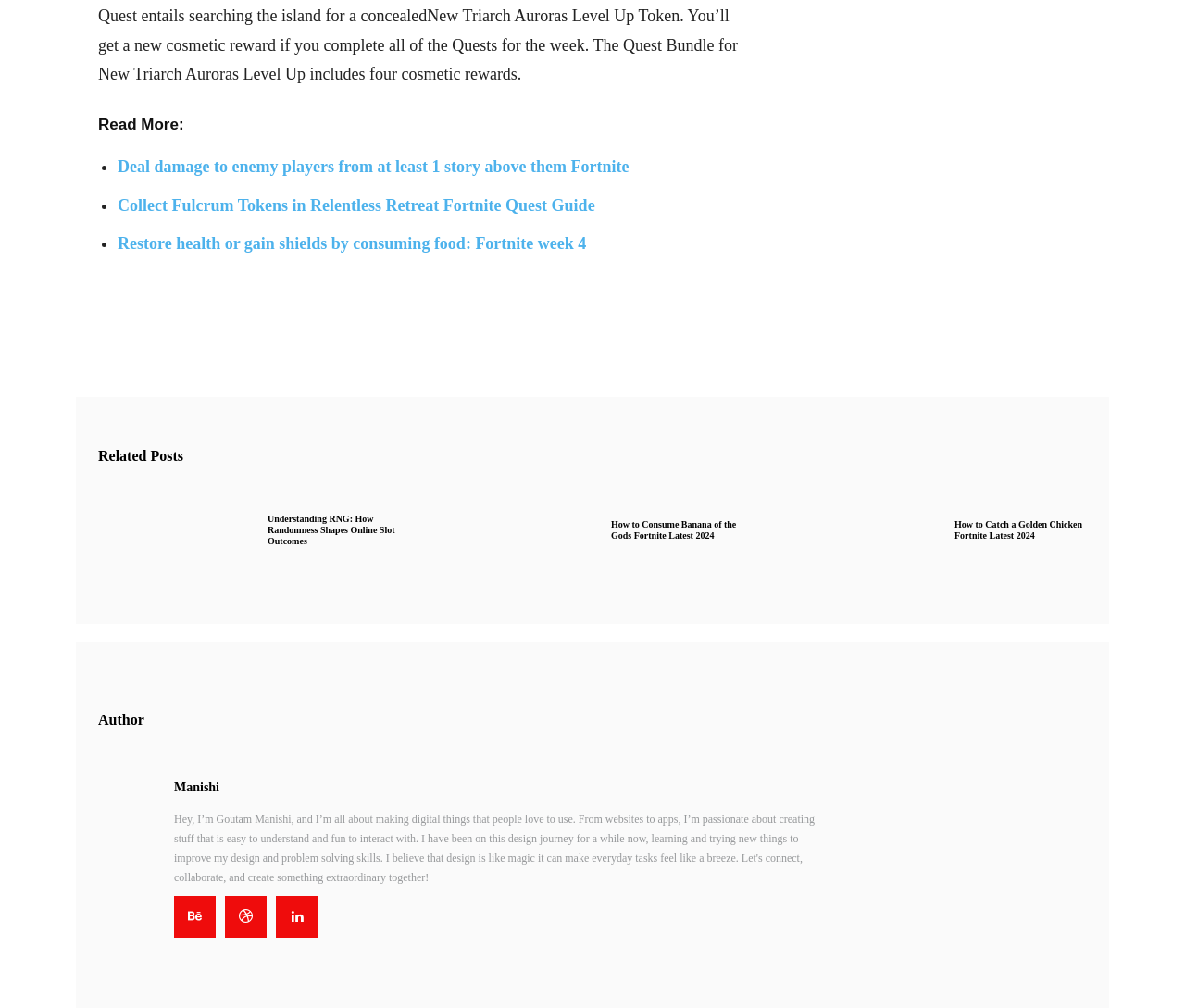Please locate the bounding box coordinates of the region I need to click to follow this instruction: "Read the article about understanding RNG and its impact on online slot outcomes".

[0.083, 0.483, 0.21, 0.573]